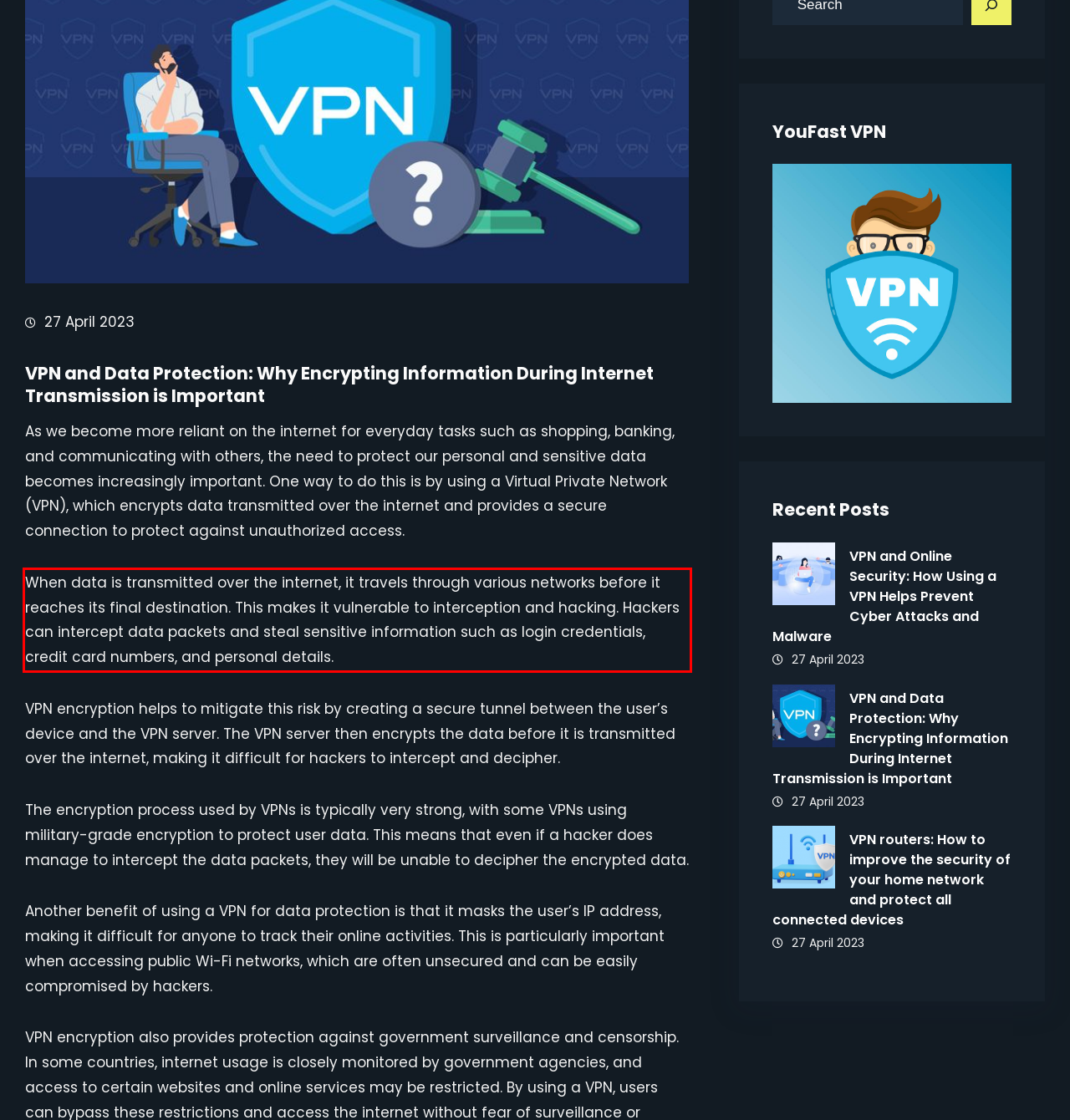Given a webpage screenshot, locate the red bounding box and extract the text content found inside it.

When data is transmitted over the internet, it travels through various networks before it reaches its final destination. This makes it vulnerable to interception and hacking. Hackers can intercept data packets and steal sensitive information such as login credentials, credit card numbers, and personal details.